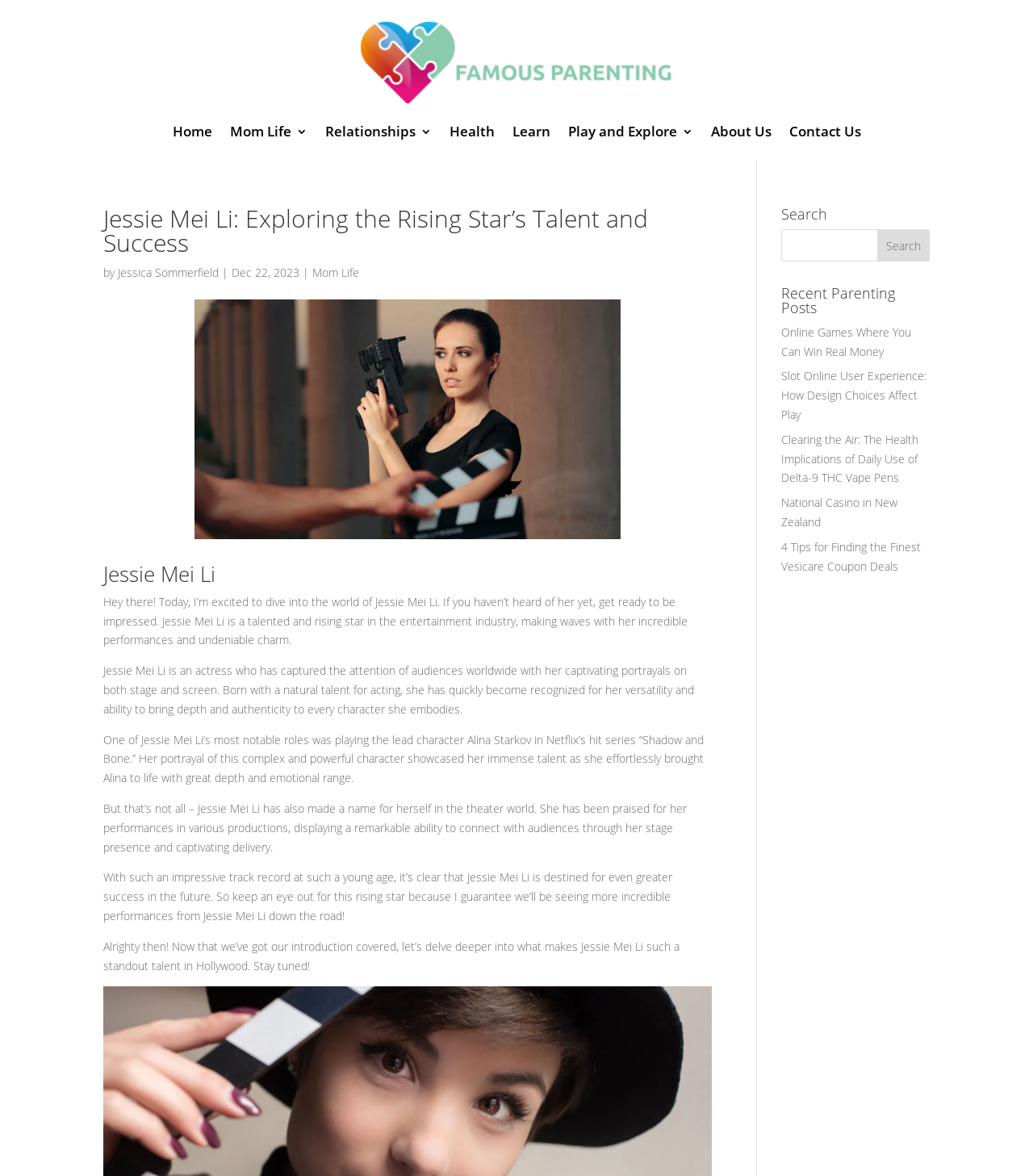Pinpoint the bounding box coordinates of the element you need to click to execute the following instruction: "Read more about Jessie Mei Li". The bounding box should be represented by four float numbers between 0 and 1, in the format [left, top, right, bottom].

[0.1, 0.505, 0.666, 0.551]